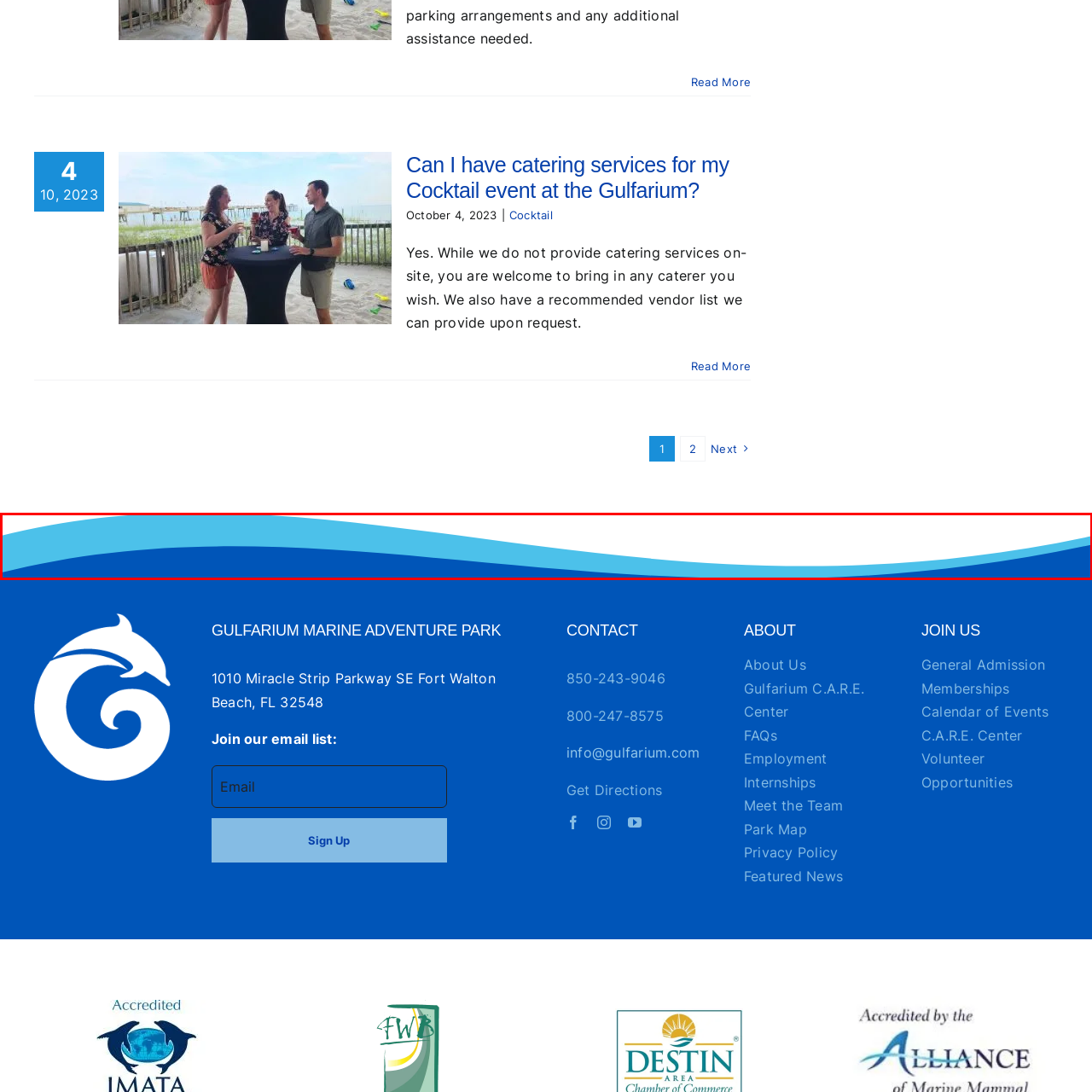Generate a meticulous caption for the image that is highlighted by the red boundary line.

The image depicts a scene at the Gulfarium Marine Adventure Park, showcasing three individuals gathered around a table with cocktails. The atmosphere looks lively and festive, likely indicating an event or social gathering. The backdrop consists of colorful decorations, enhancing the celebratory vibe. This image captures the essence of social enjoyment, making it an inviting representation of the park's eventful gatherings, such as cocktail events or celebrations. The Gulfarium offers a unique venue for such occasions, blending the beauty of marine life with the joy of communal experiences.